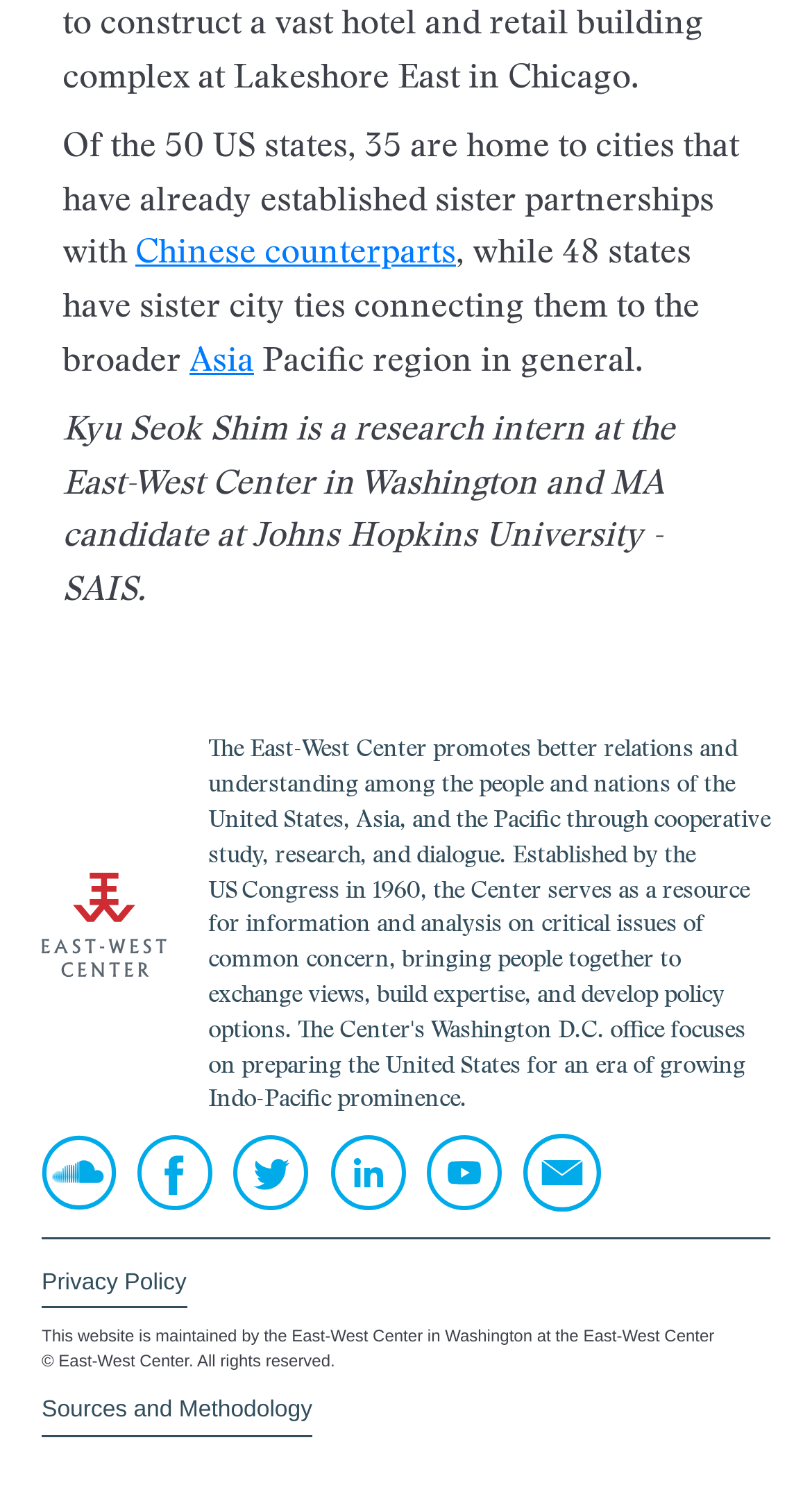Specify the bounding box coordinates of the area that needs to be clicked to achieve the following instruction: "Visit the East-West Center's Facebook page".

[0.17, 0.758, 0.262, 0.808]